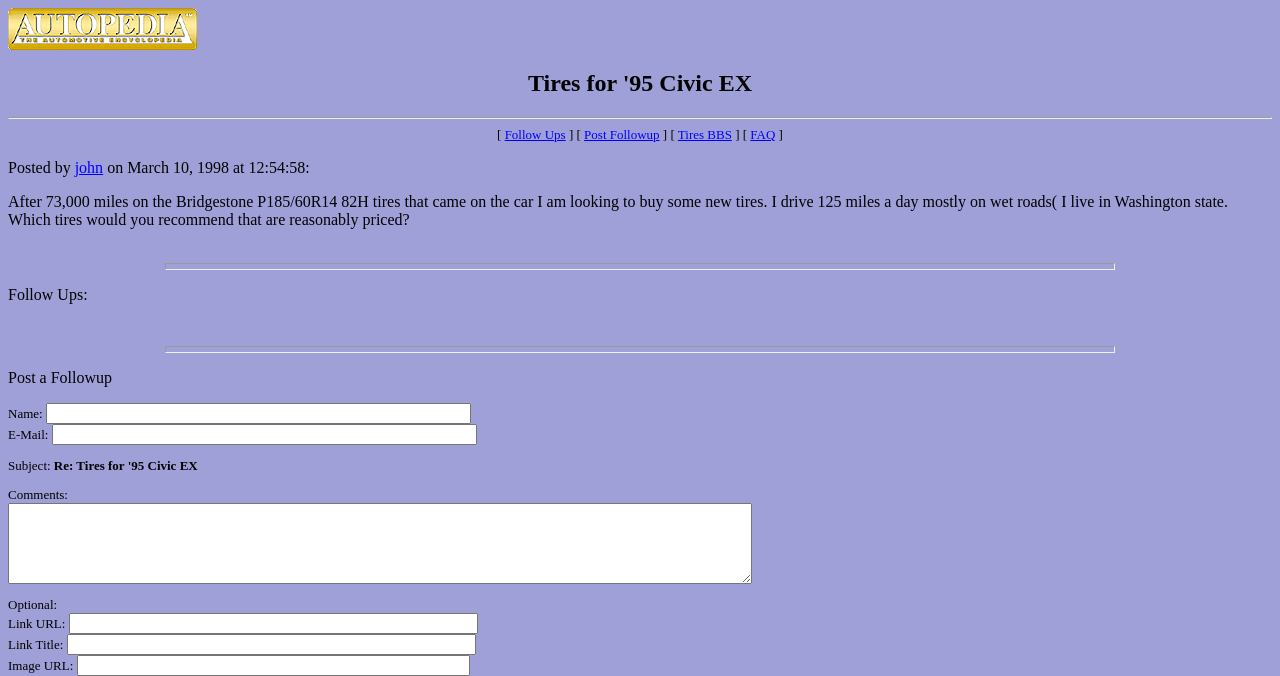Given the element description Follow Ups, identify the bounding box coordinates for the UI element on the webpage screenshot. The format should be (top-left x, top-left y, bottom-right x, bottom-right y), with values between 0 and 1.

[0.394, 0.188, 0.442, 0.21]